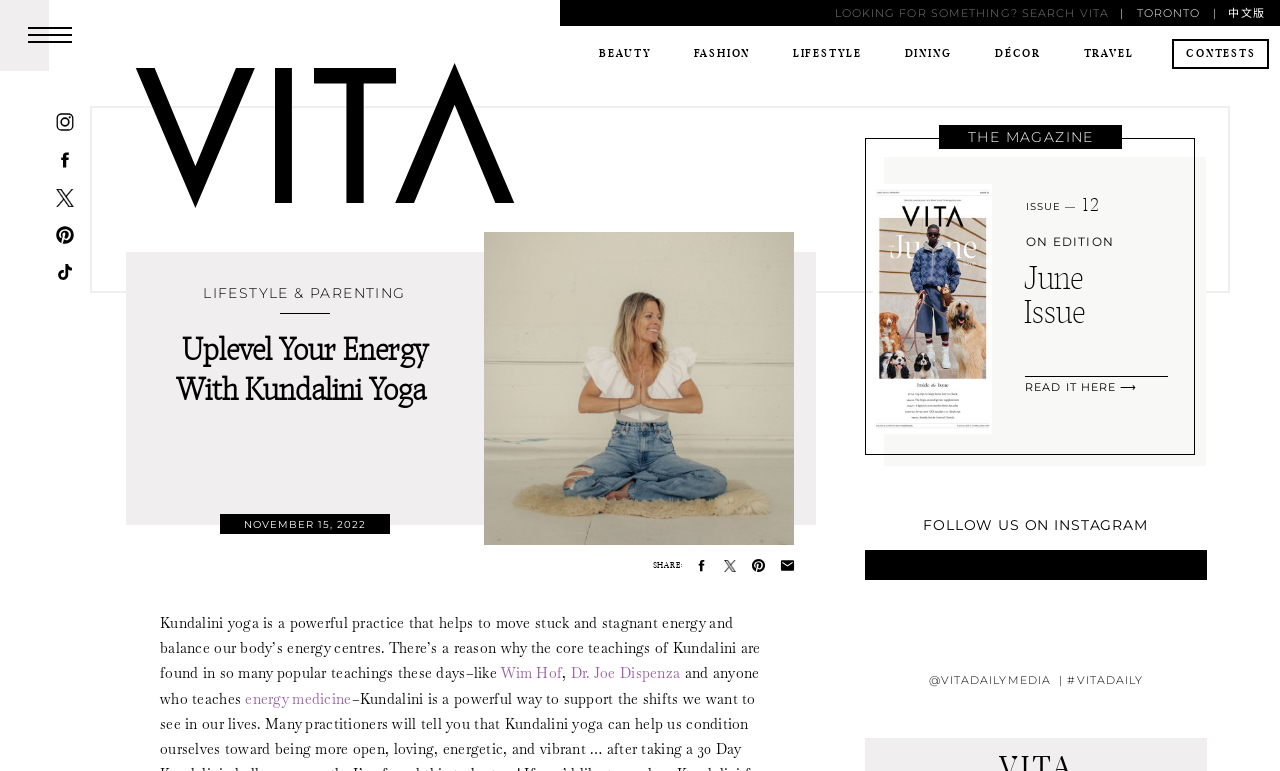Identify the coordinates of the bounding box for the element described below: "travel". Return the coordinates as four float numbers between 0 and 1: [left, top, right, bottom].

[0.838, 0.057, 0.895, 0.091]